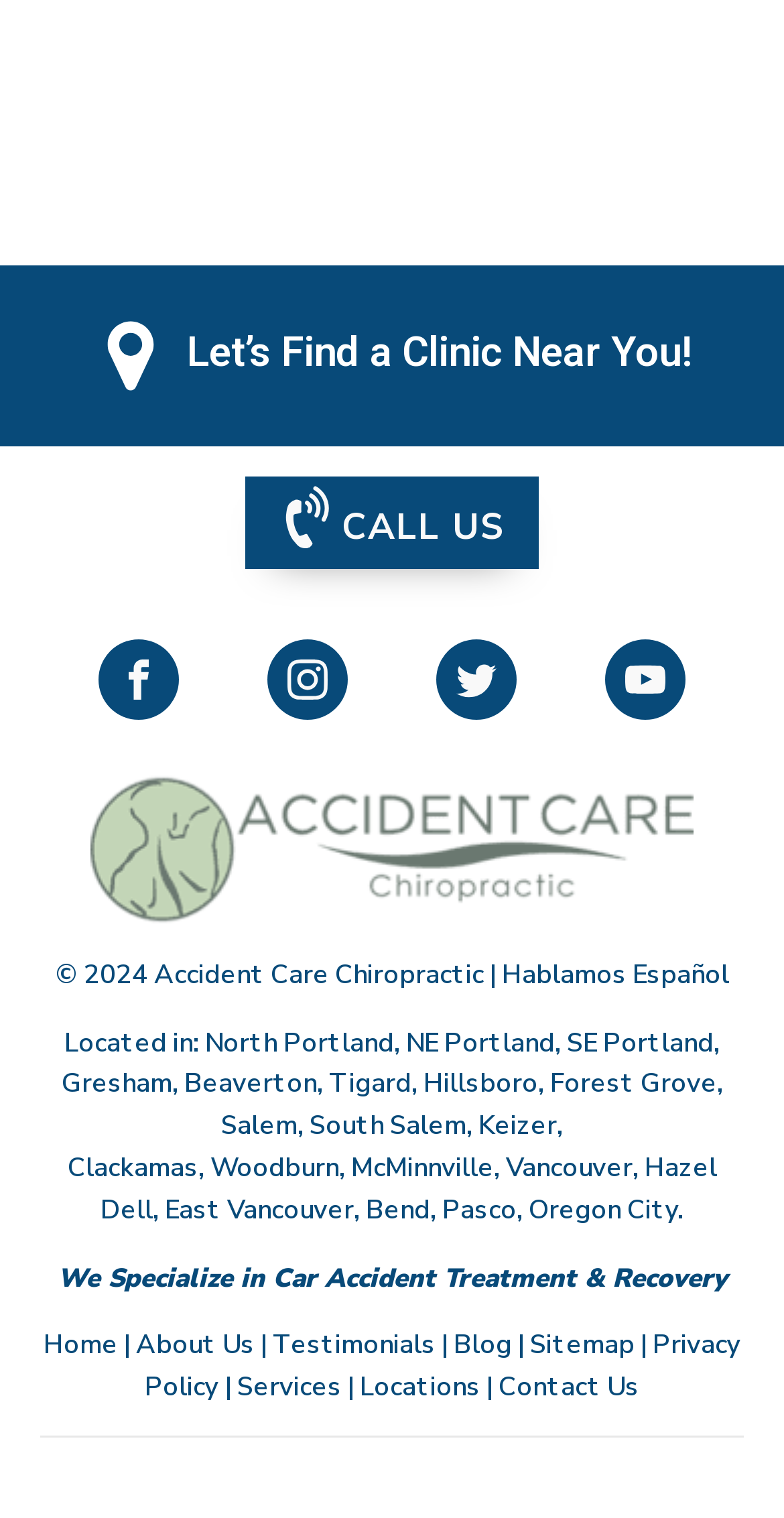Can you provide the bounding box coordinates for the element that should be clicked to implement the instruction: "Go to the 'About Us' page"?

[0.173, 0.875, 0.324, 0.898]